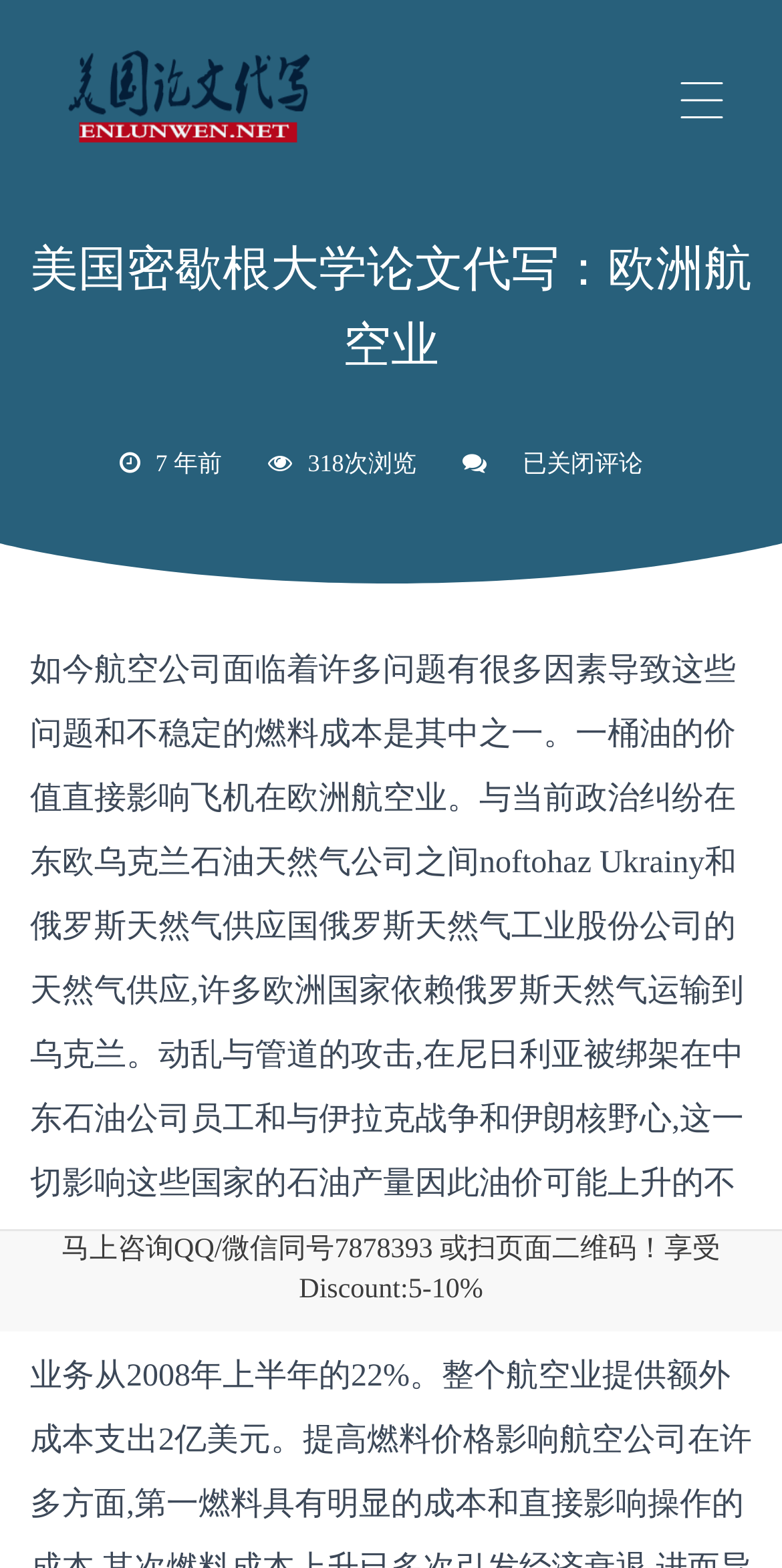Provide your answer to the question using just one word or phrase: Is the comment section open?

No